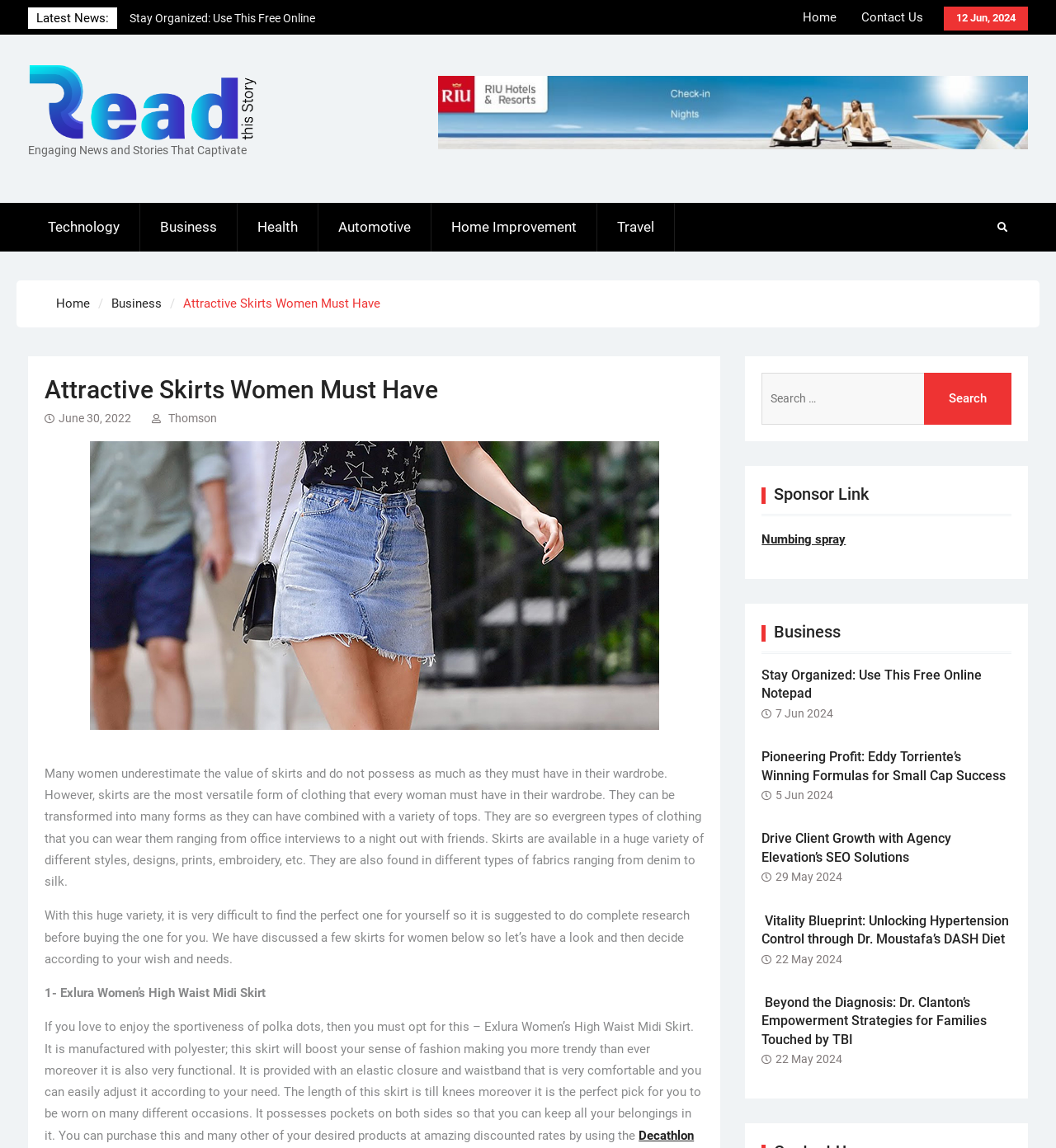Describe in detail what you see on the webpage.

This webpage is about attractive skirts that women must have in their wardrobe. At the top, there is a date "12 Jun, 2024" and a navigation menu with links to "Home" and "Contact Us". Below that, there is a section titled "Latest News:" with three links to news articles. 

On the left side, there is a list of categories including "Technology", "Business", "Health", "Automotive", "Home Improvement", and "Travel". There is also a search bar with a button to search for specific topics.

The main content of the webpage is an article about the importance of skirts in a woman's wardrobe. The article is divided into sections, with headings and paragraphs of text. The article discusses the versatility of skirts, their various styles and designs, and how to choose the right one. 

There are also several links to other articles and news stories, including "Stay Organized: Use This Free Online Notepad", "Pioneering Profit: Eddy Torriente’s Winning Formulas for Small Cap Success", and "Drive Client Growth with Agency Elevation’s SEO Solutions". Each of these links has a corresponding date, ranging from May 22, 2024, to June 7, 2024. 

At the bottom of the page, there is a section titled "Sponsor Link" with a link to "Numbing spray". There is also a section titled "Business" with links to several news articles.